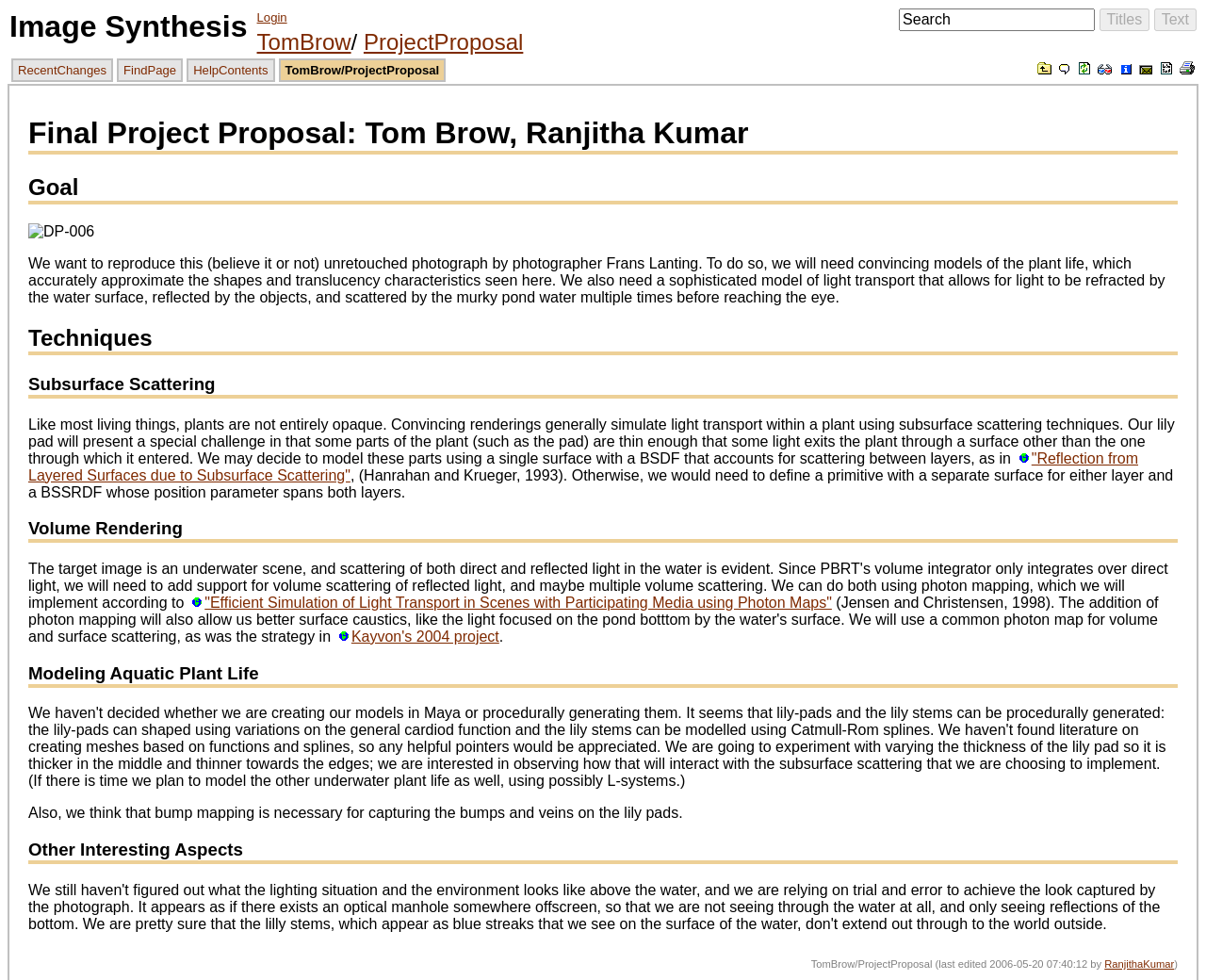Can you find and generate the webpage's heading?

Final Project Proposal: Tom Brow, Ranjitha Kumar